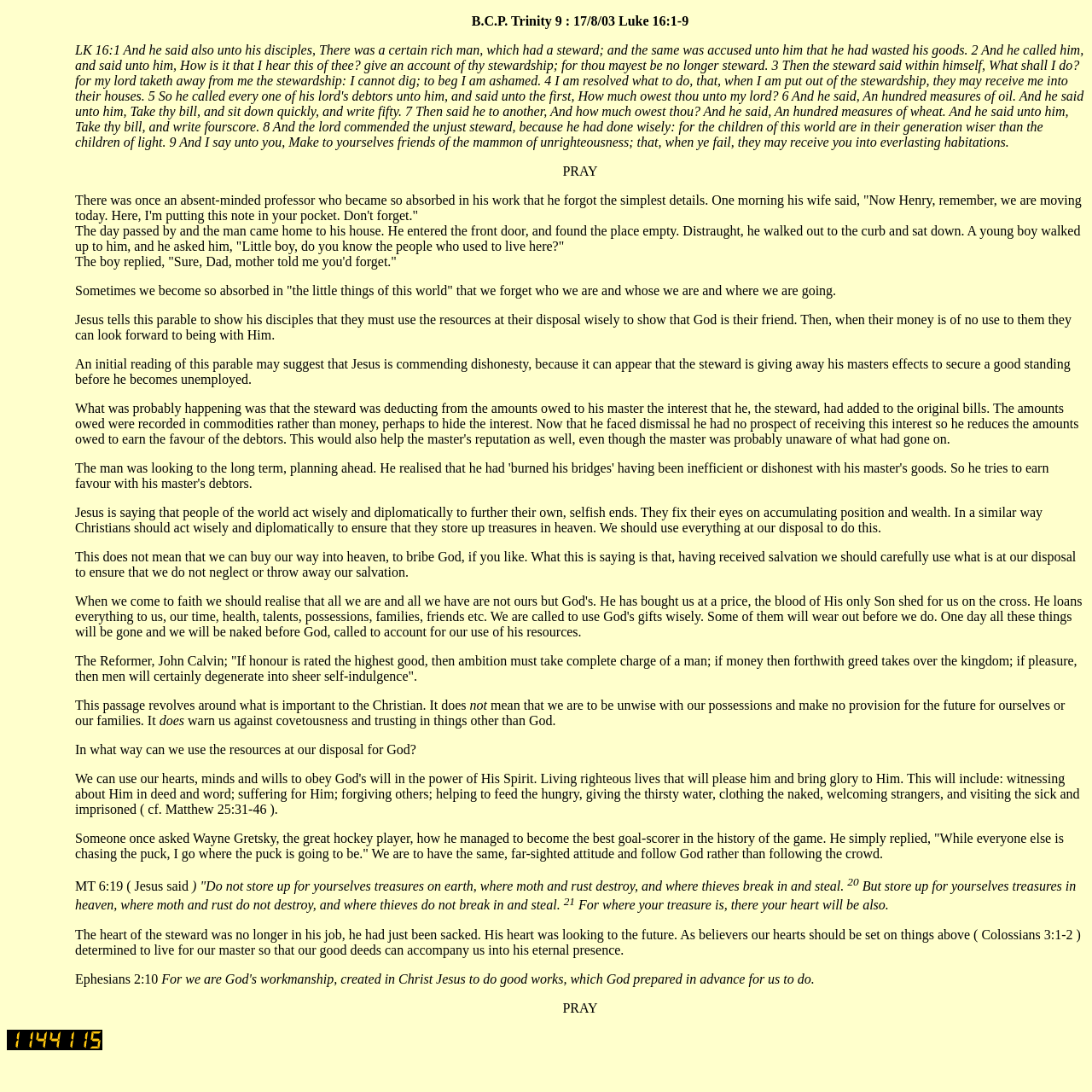Answer the following query concisely with a single word or phrase:
What is the Bible verse mentioned?

MT 6:19